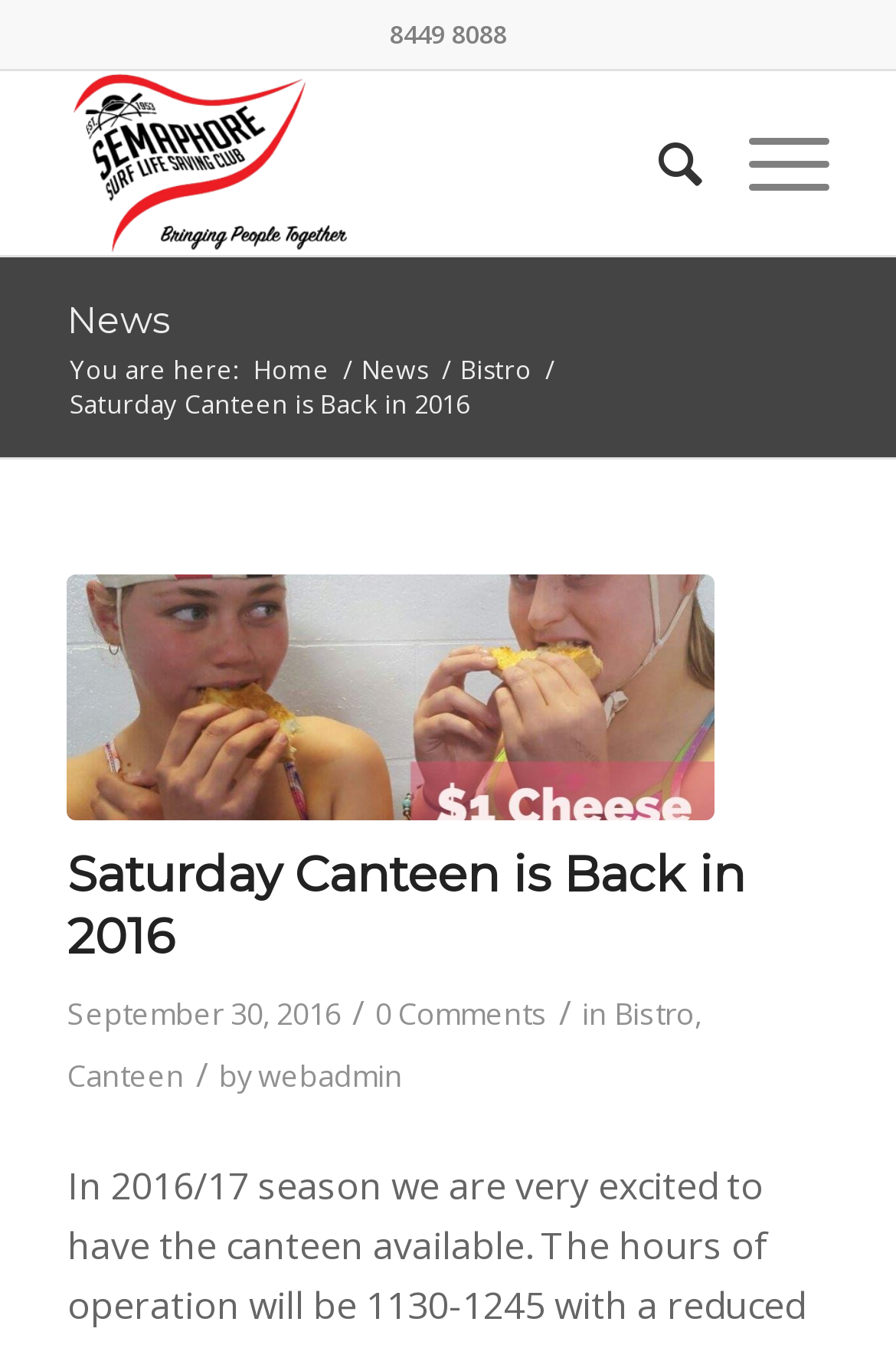What is the headline of the webpage?

Saturday Canteen is Back in 2016